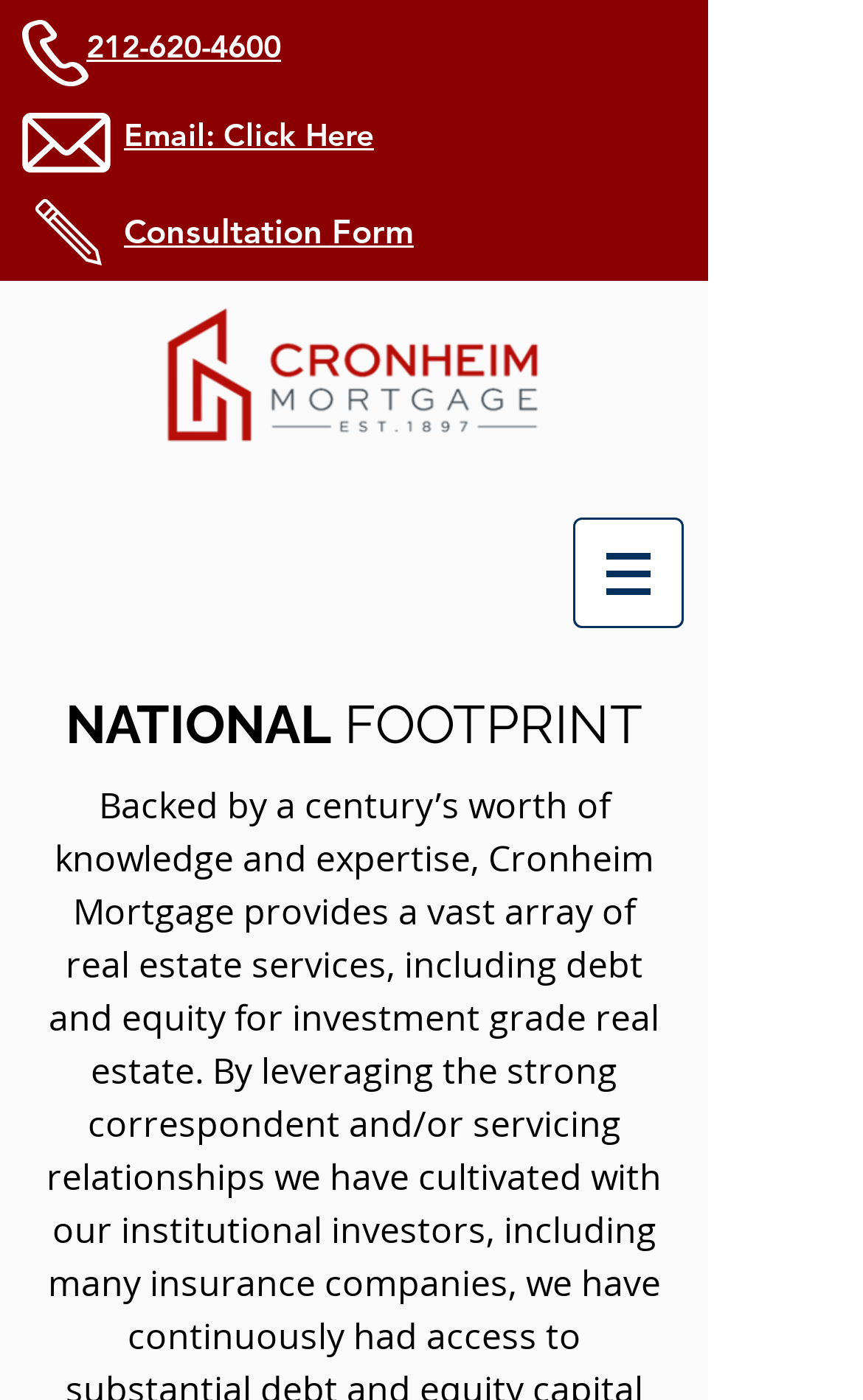Give a detailed account of the webpage.

The webpage is about Hawley Lane Mall, located in Trumbull, CT. At the top-left corner, there is a link with no text. Next to it, there is a heading displaying a phone number, 212-620-4600, which is also a clickable link. Below the phone number, there is another link with no text. 

To the right of the phone number, there is a heading that says "Email: Click Here", which is also a clickable link. Below the email link, there is another link with no text. 

Further down, there is a heading that says "Consultation Form", which is also a clickable link. On the right side of the page, there is a logo image with a transparent background. 

At the bottom of the page, there is a navigation menu labeled "Site", which has a dropdown menu indicated by a button with an image. The navigation menu is located at the bottom-right corner of the page. Above the navigation menu, there is a heading that says "NATIONAL FOOTPRINT".